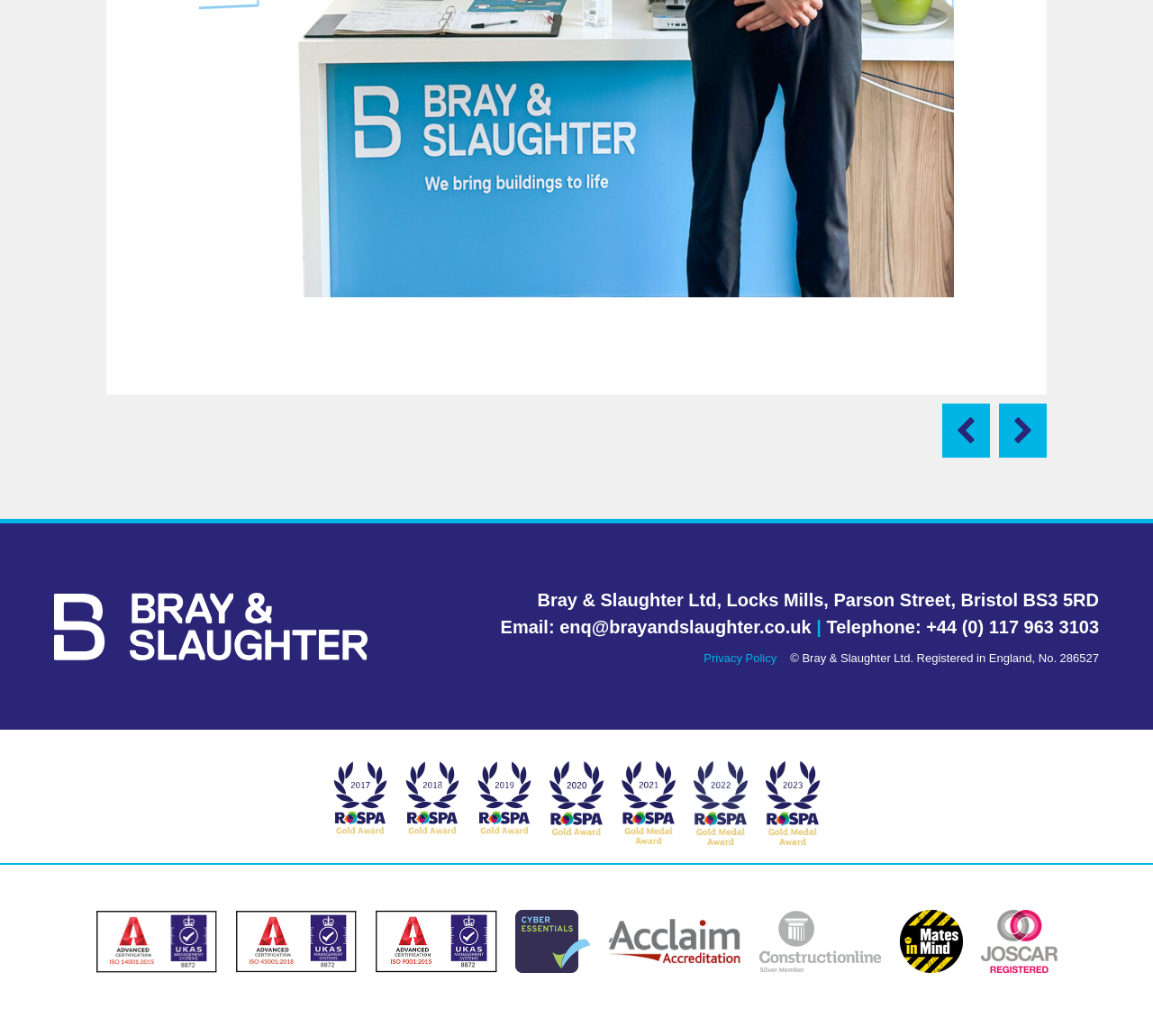How many ISO certifications are displayed?
Please elaborate on the answer to the question with detailed information.

The webpage displays three ISO certifications, which are ISO-14001-2015, ISO-45001-2018, and ISO-9001-2015, each represented by an image.